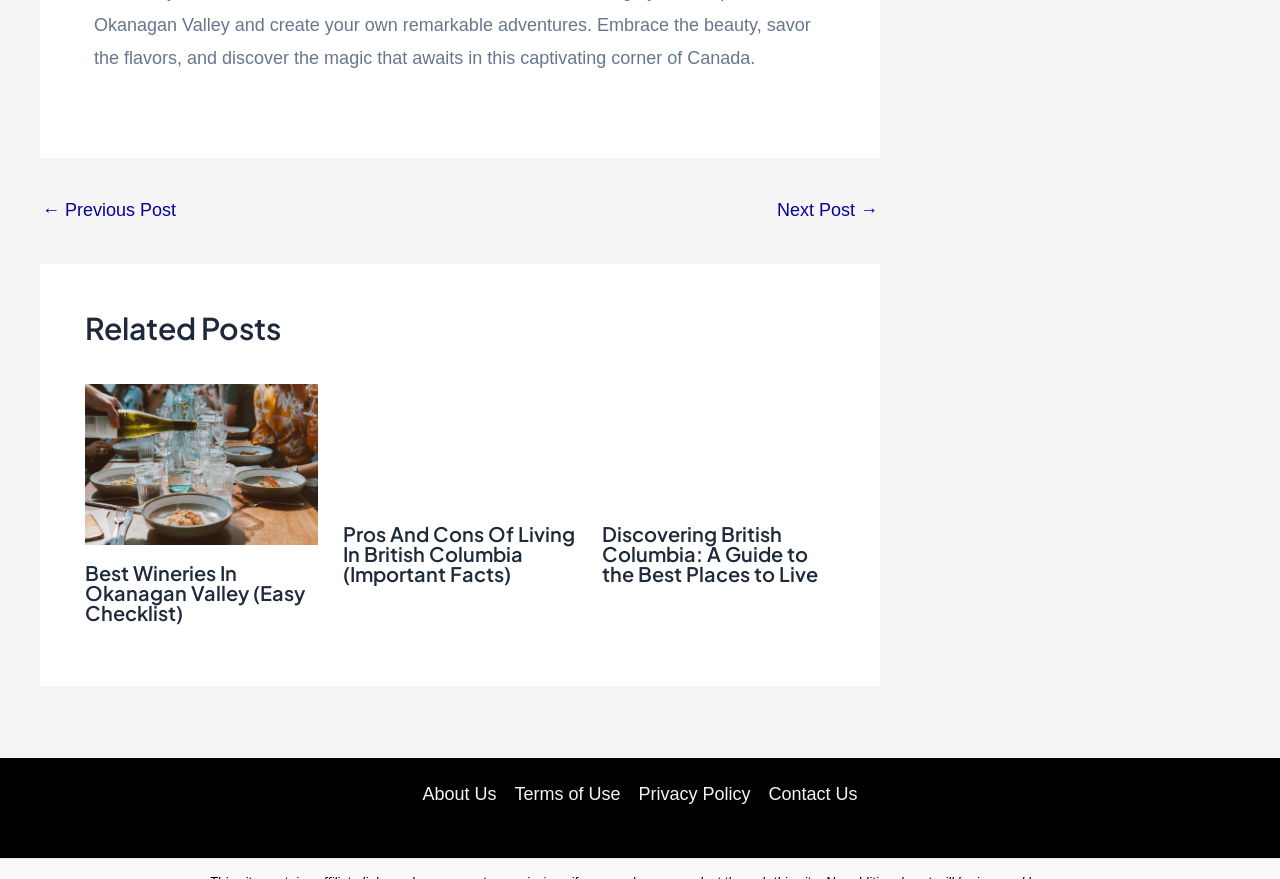Provide a one-word or brief phrase answer to the question:
What is the purpose of the navigation section at the bottom?

Site Navigation